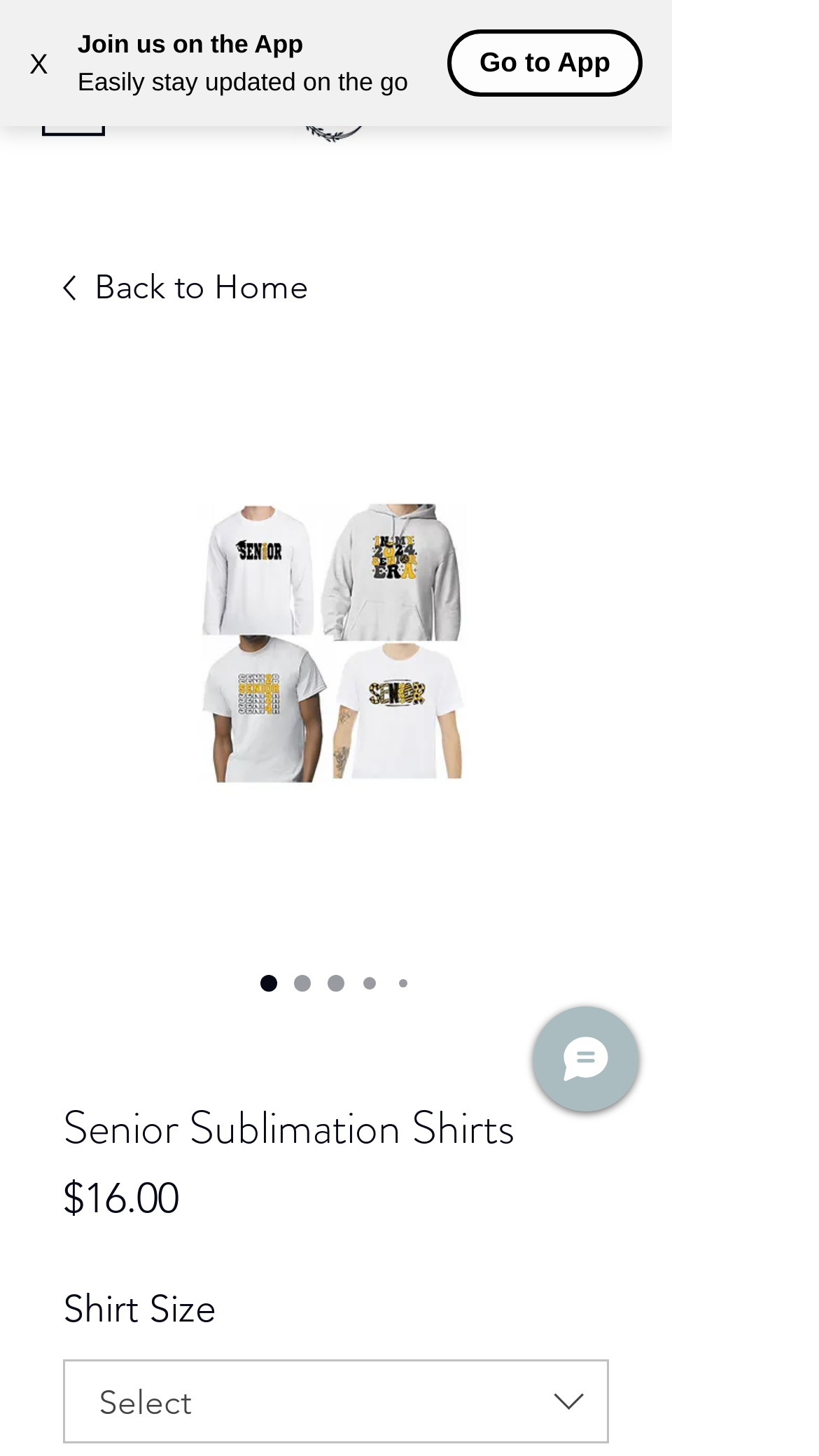Please extract the webpage's main title and generate its text content.

Senior Sublimation Shirts